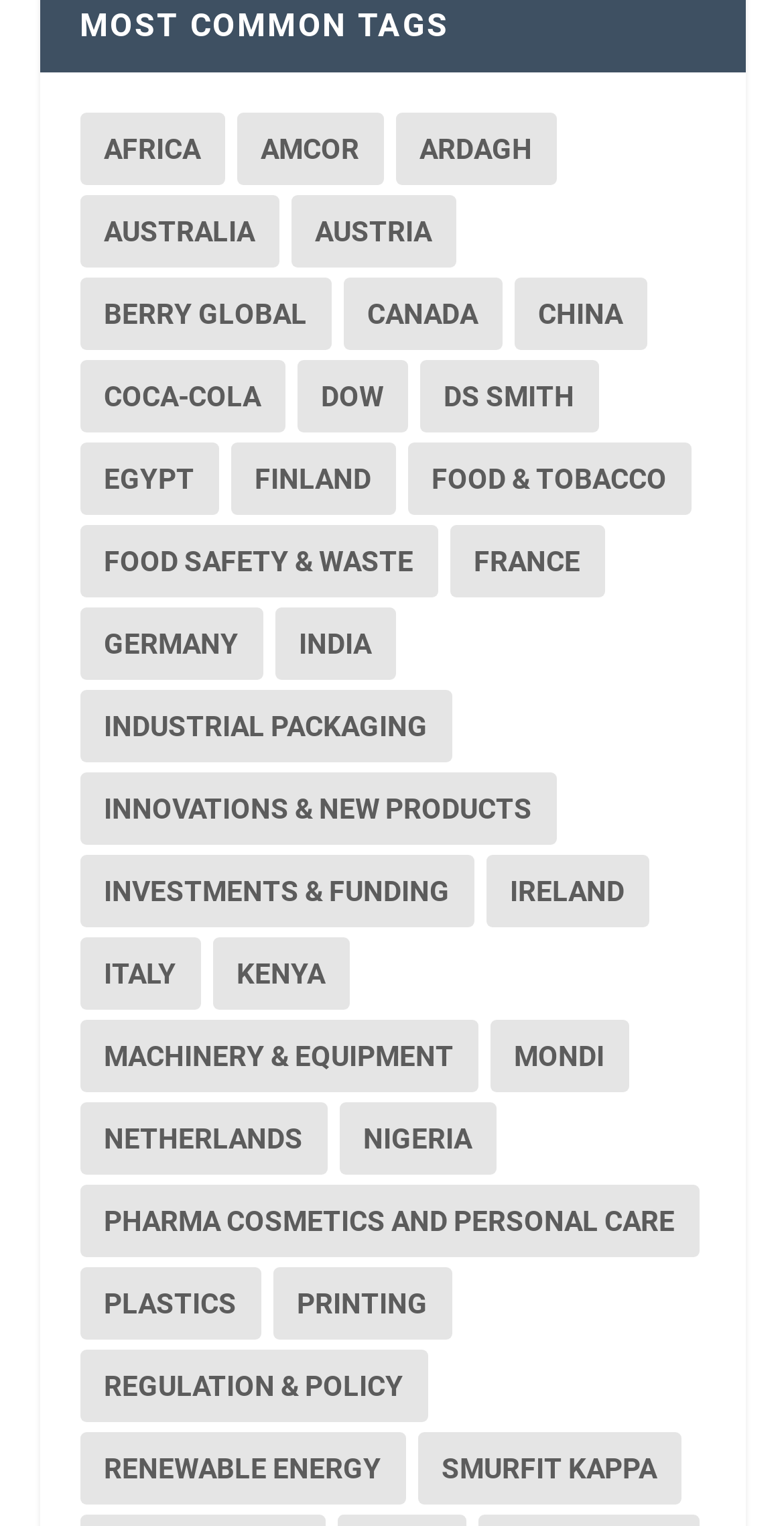Using the image as a reference, answer the following question in as much detail as possible:
What is the country with the most items?

By examining the links on the webpage, I found that 'Investments & Funding' has the most items, with 1,558 items.